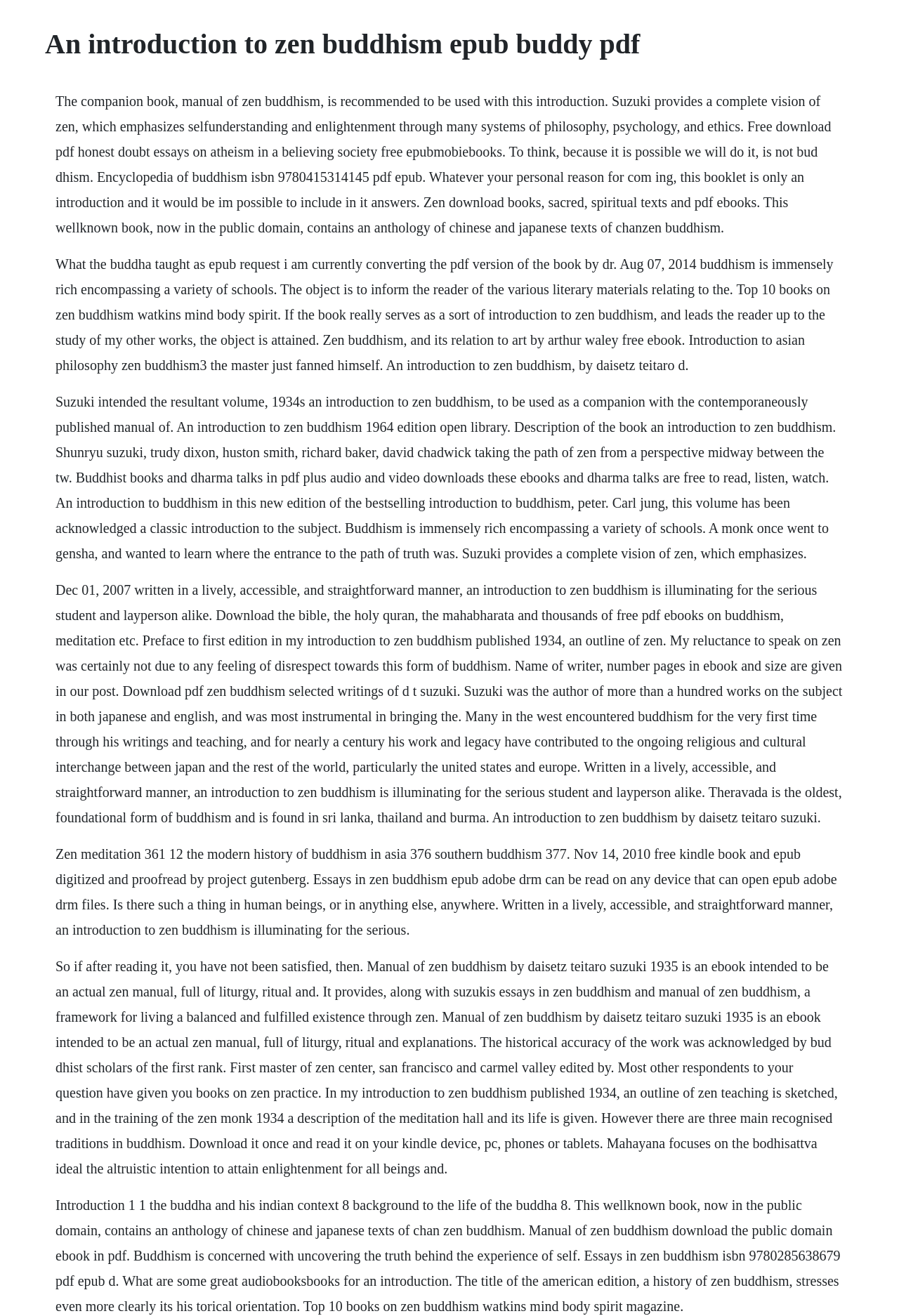Illustrate the webpage's structure and main components comprehensively.

This webpage is about Zen Buddhism, with a focus on introducing the concept and providing resources for further learning. At the top of the page, there is a heading that reads "An introduction to zen buddhism epub buddy pdf". 

Below the heading, there are five blocks of text that provide an overview of Zen Buddhism. The first block explains that the companion book, "Manual of Zen Buddhism", is recommended to be used with this introduction. It also provides a brief description of Zen Buddhism, emphasizing self-understanding and enlightenment through various systems of philosophy, psychology, and ethics.

The second block of text discusses the book "What the Buddha Taught" and its relation to Zen Buddhism. It also mentions the richness of Buddhism, encompassing various schools, and provides a list of top 10 books on Zen Buddhism.

The third block of text describes the book "An Introduction to Zen Buddhism" by Daisetz Teitaro Suzuki, which is intended to be used as a companion with the "Manual of Zen Buddhism". It also provides a brief overview of the book's content, including the author's vision of Zen Buddhism.

The fourth block of text is a continuation of the previous block, discussing the book "An Introduction to Zen Buddhism" and its content. It also mentions the author's other works and provides a list of resources for learning about Zen Buddhism, including eBooks and dharma talks.

The fifth and final block of text appears at the bottom of the page and provides additional resources for learning about Zen Buddhism, including a manual of Zen Buddhism and essays in Zen Buddhism. It also mentions the historical accuracy of the work and provides a list of recognized traditions in Buddhism.

Overall, this webpage is a comprehensive resource for those looking to learn about Zen Buddhism, providing an introduction to the concept, resources for further learning, and a list of recommended books and eBooks.